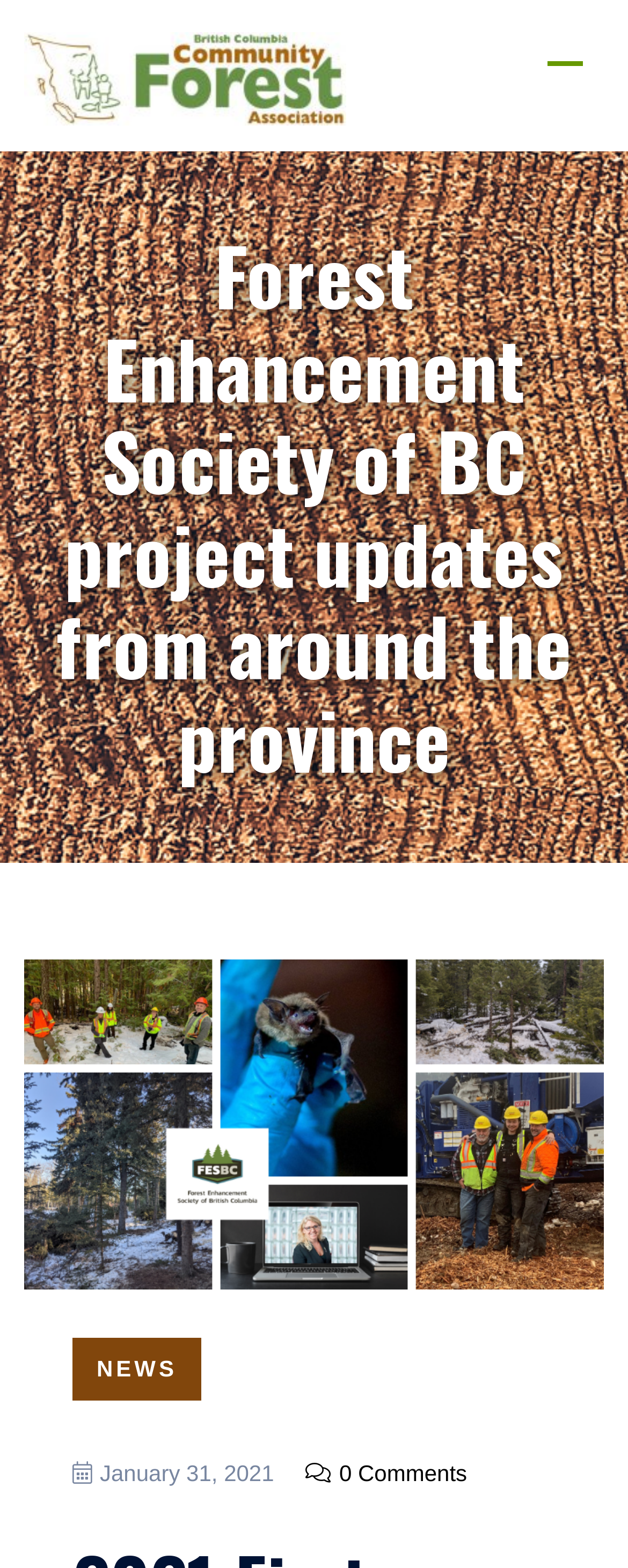Please respond to the question with a concise word or phrase:
How many comments are there on the latest news?

0